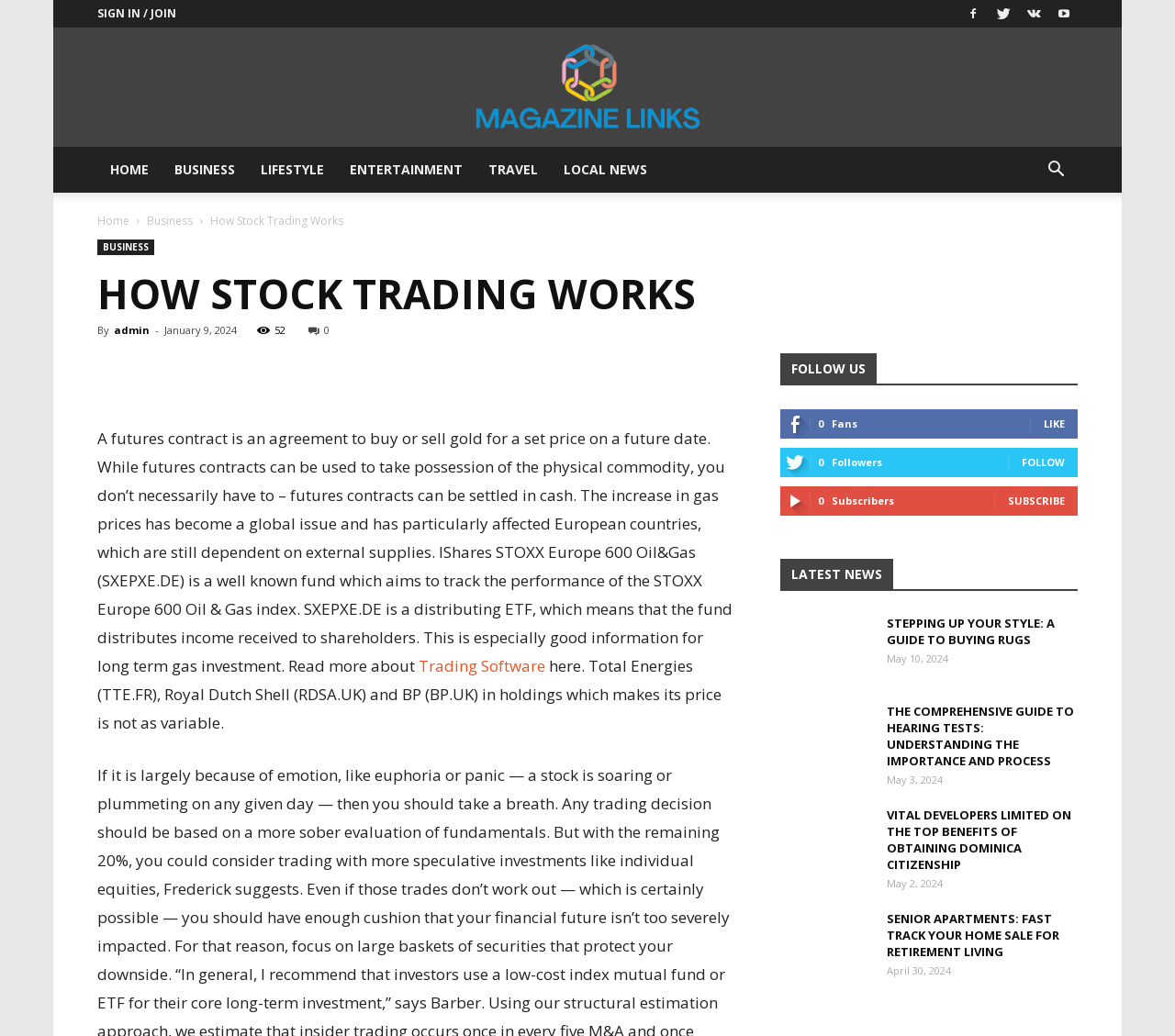Extract the text of the main heading from the webpage.

HOW STOCK TRADING WORKS